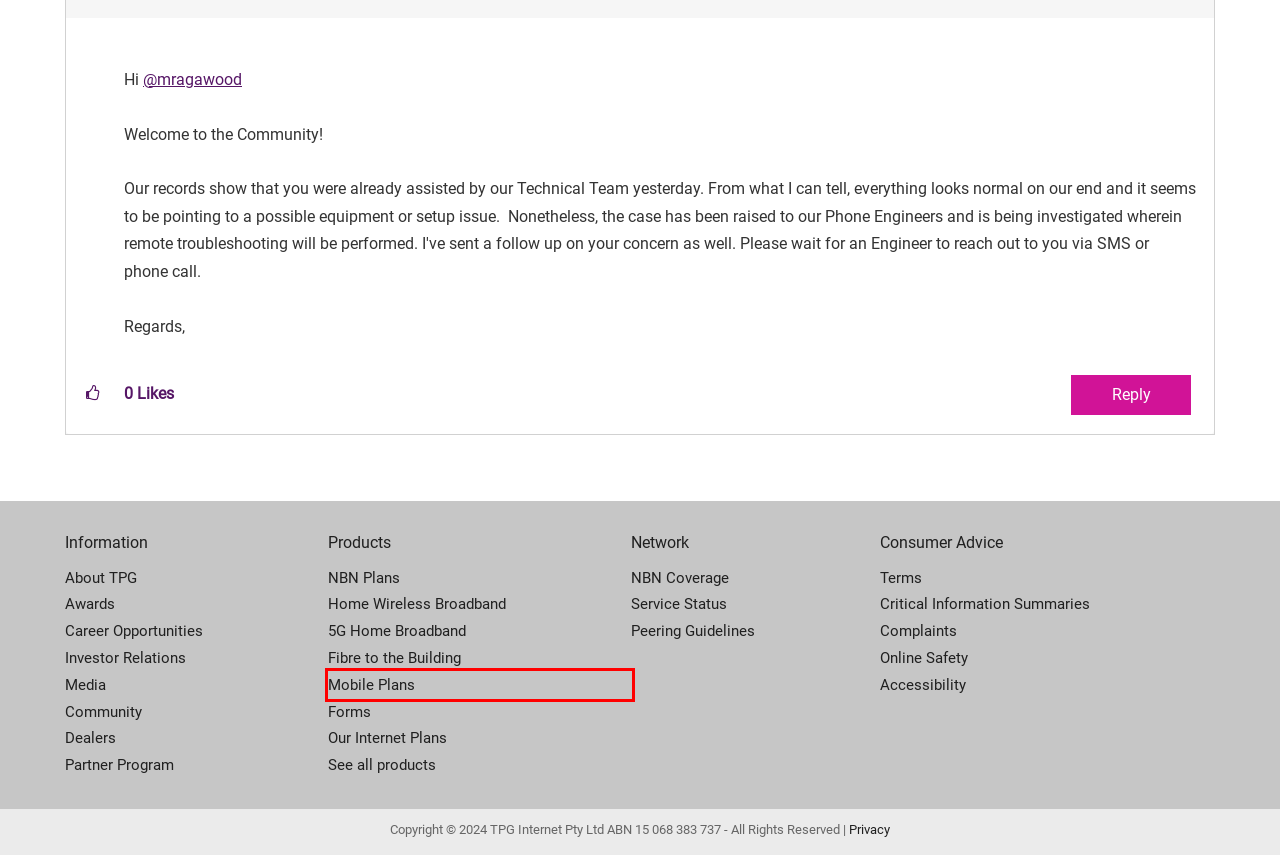You have a screenshot of a webpage with a red rectangle bounding box. Identify the best webpage description that corresponds to the new webpage after clicking the element within the red bounding box. Here are the candidates:
A. About us and our services | TPG
B. TPG Service Description and Terms & Conditions
C. SIM Only Mobile Plans with more data | TPG
D. Awards | TPG website
E. Fibre to the Building (FTTB) Plans | TPG
F. Critical Information Summary
G. TPG Community - Ask, answer and talk about our products
H. 5G Home Broadband Internet Plans | TPG

C